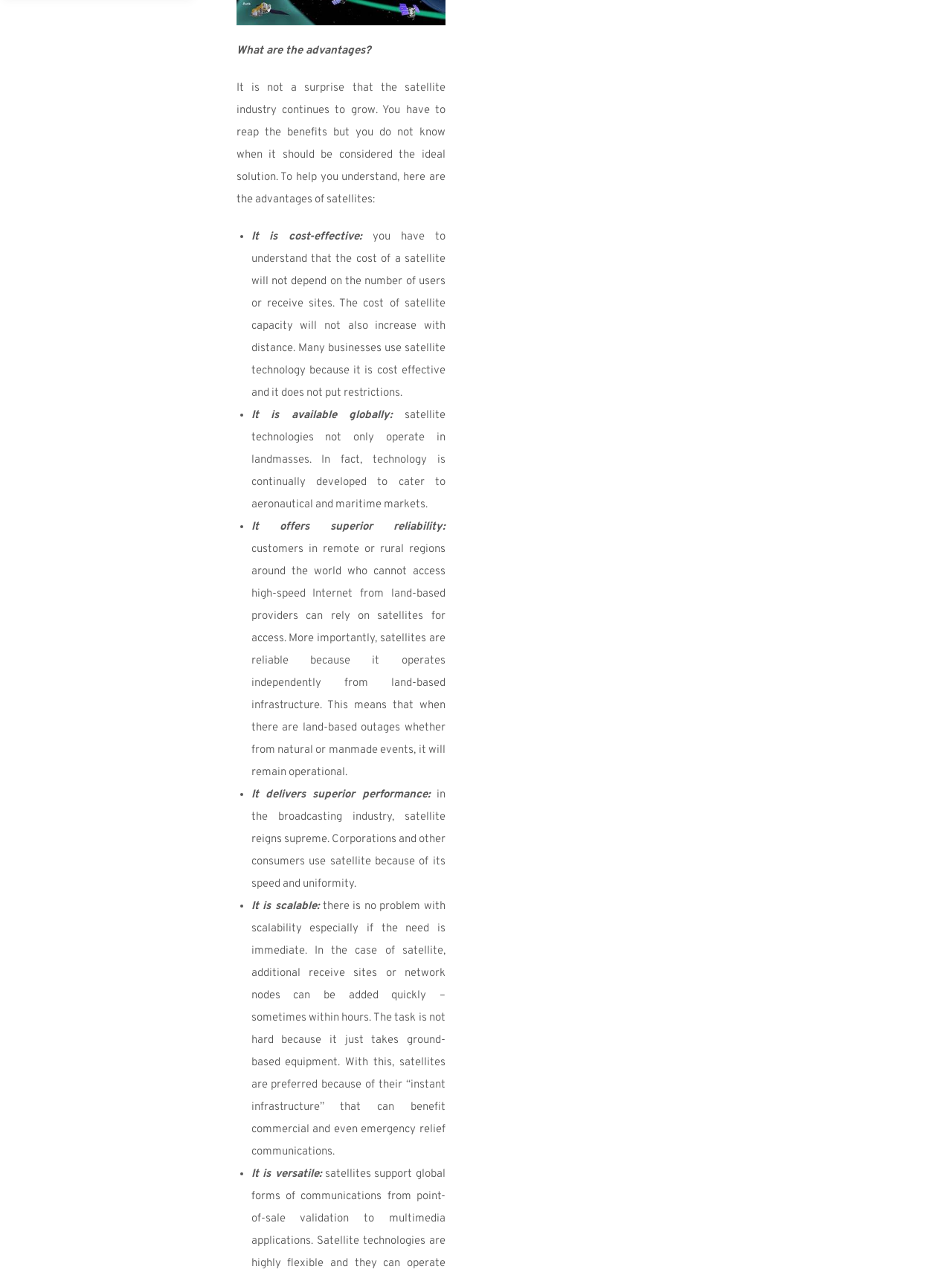Given the webpage screenshot, identify the bounding box of the UI element that matches this description: "Market a product".

[0.016, 0.214, 0.114, 0.231]